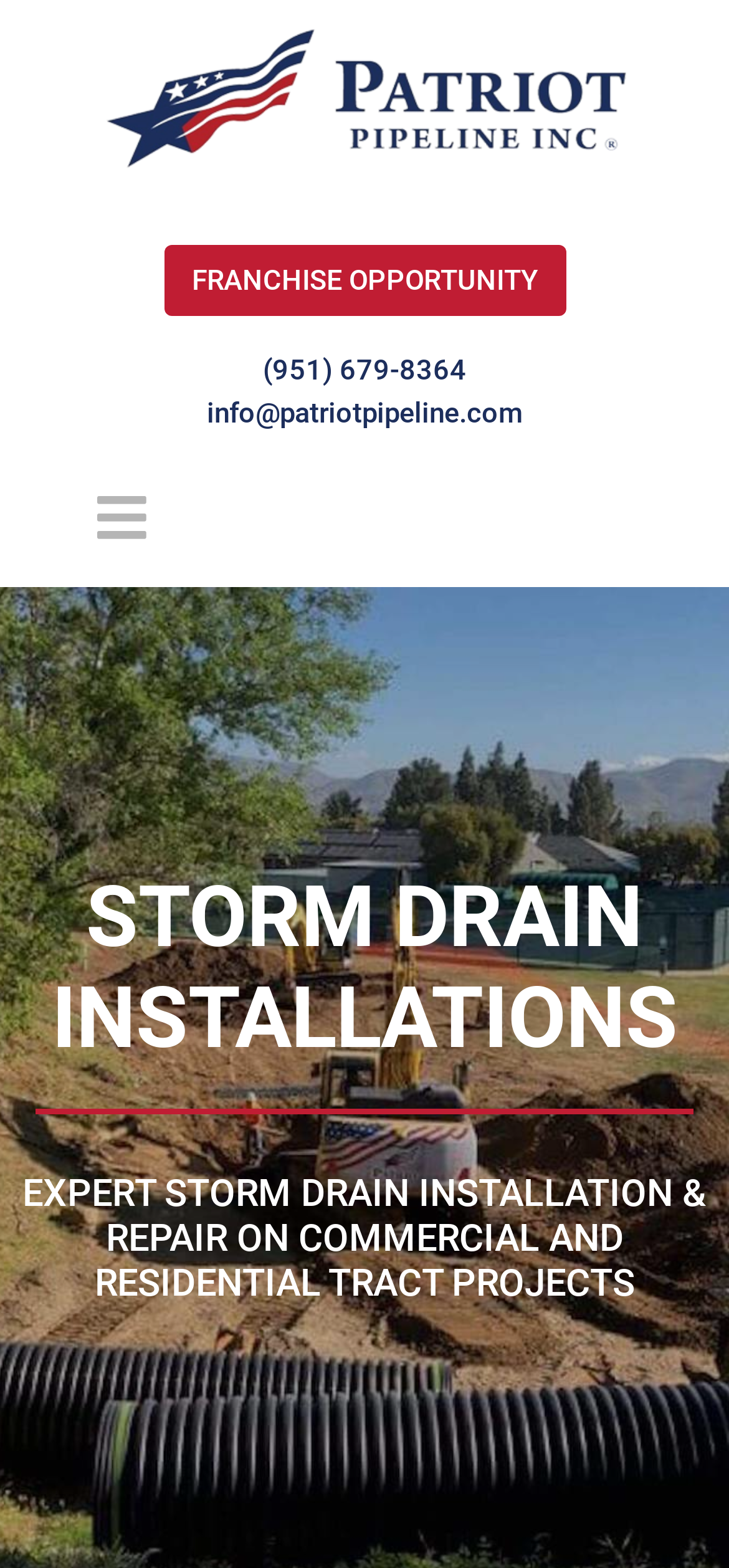Predict the bounding box coordinates for the UI element described as: "Toggle Navigation". The coordinates should be four float numbers between 0 and 1, presented as [left, top, right, bottom].

[0.077, 0.298, 0.256, 0.362]